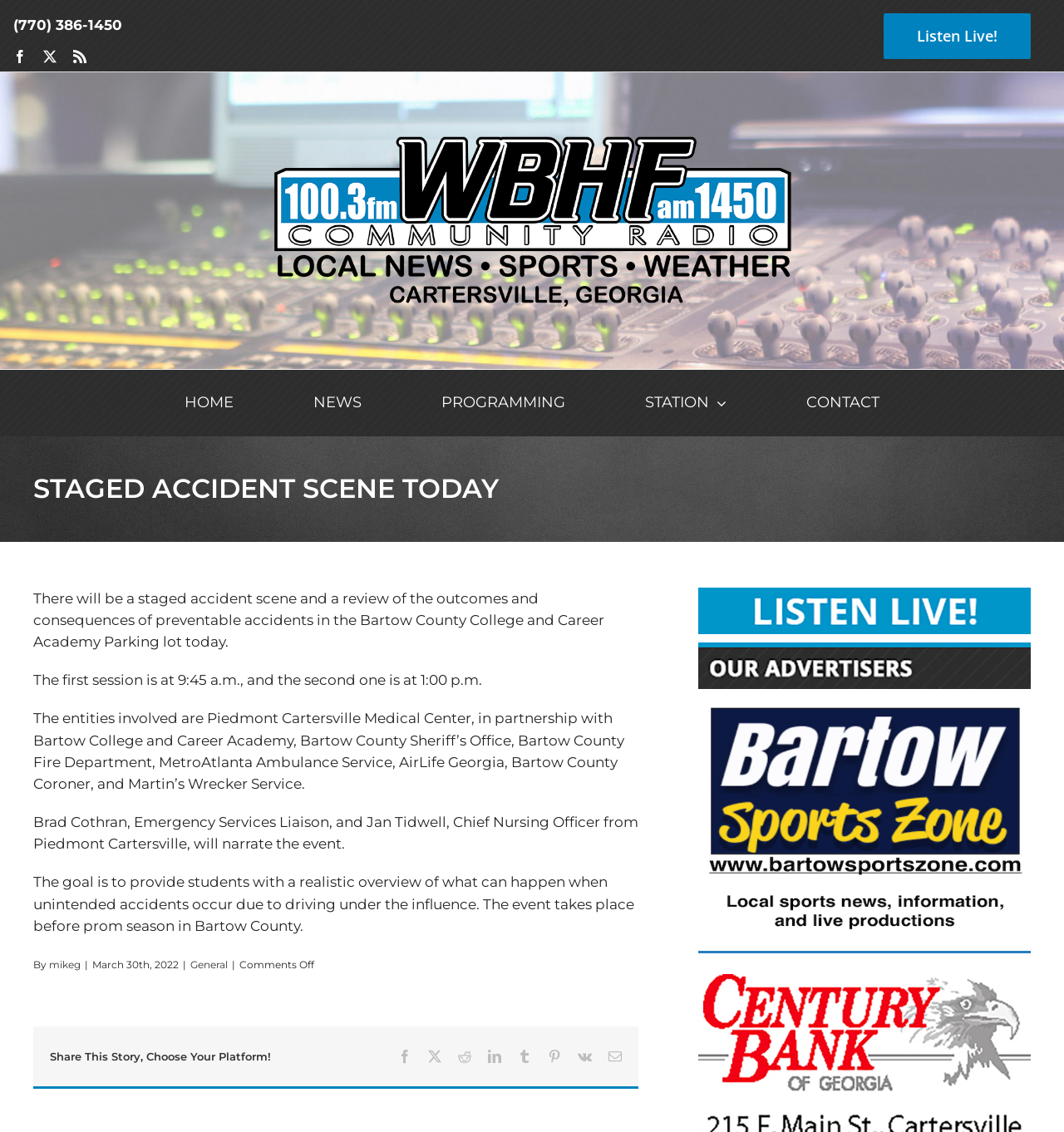Utilize the details in the image to give a detailed response to the question: What is the date of the event?

I found the date of the event by reading the StaticText element that mentions the date 'March 30th, 2022' at the bottom of the webpage.